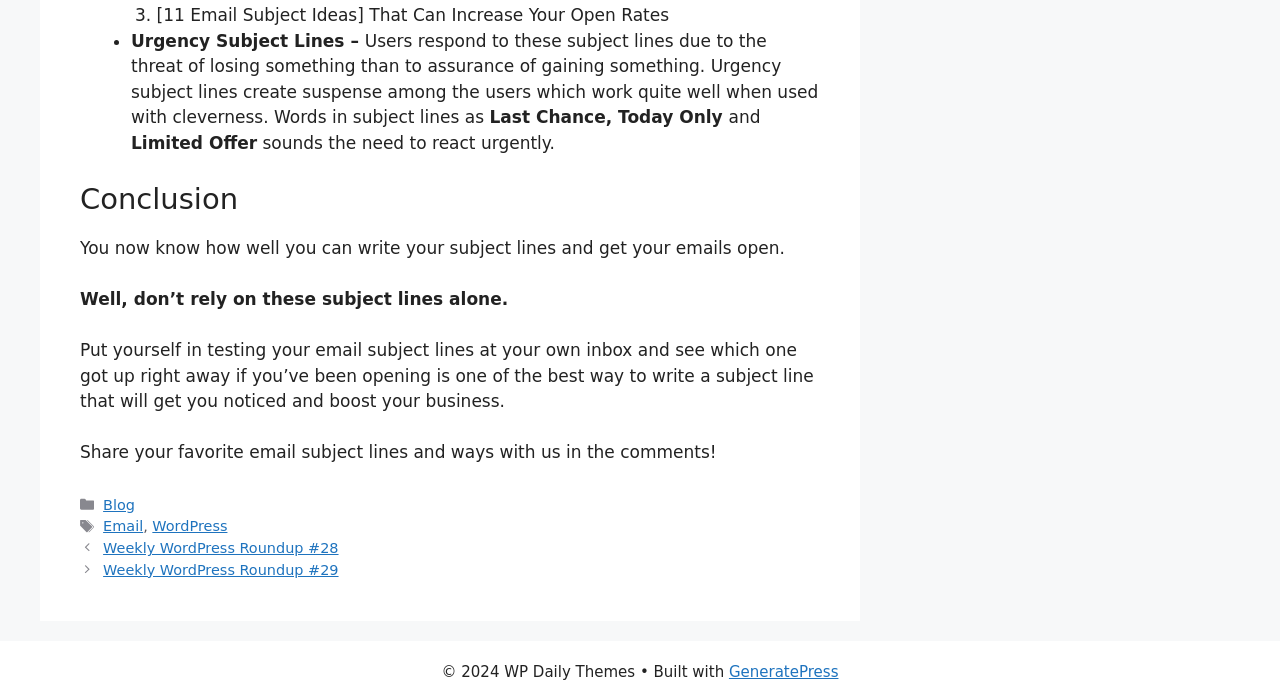Based on the element description GeneratePress, identify the bounding box coordinates for the UI element. The coordinates should be in the format (top-left x, top-left y, bottom-right x, bottom-right y) and within the 0 to 1 range.

[0.569, 0.955, 0.655, 0.98]